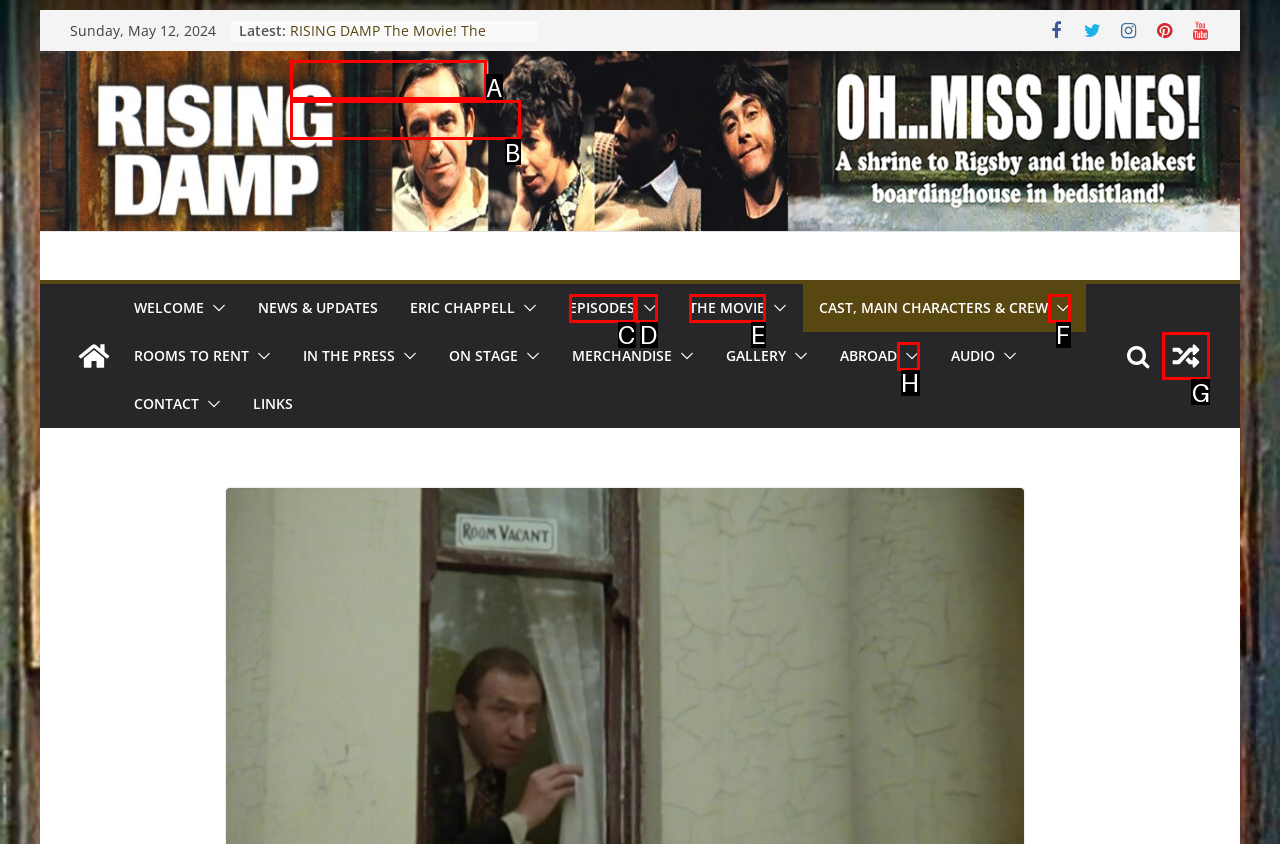Which option should you click on to fulfill this task: View a random post? Answer with the letter of the correct choice.

G